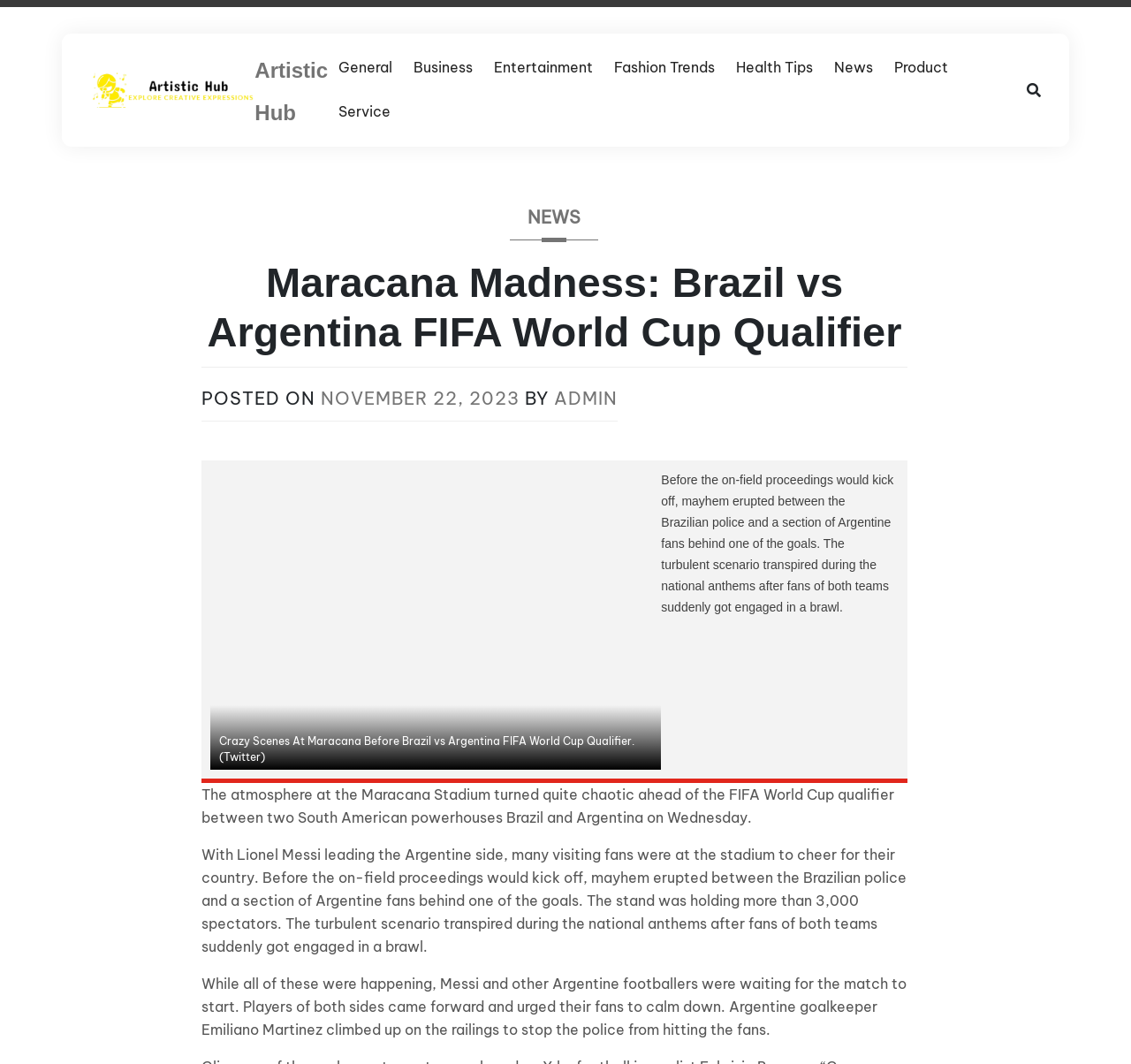Please extract the primary headline from the webpage.

Maracana Madness: Brazil vs Argentina FIFA World Cup Qualifier